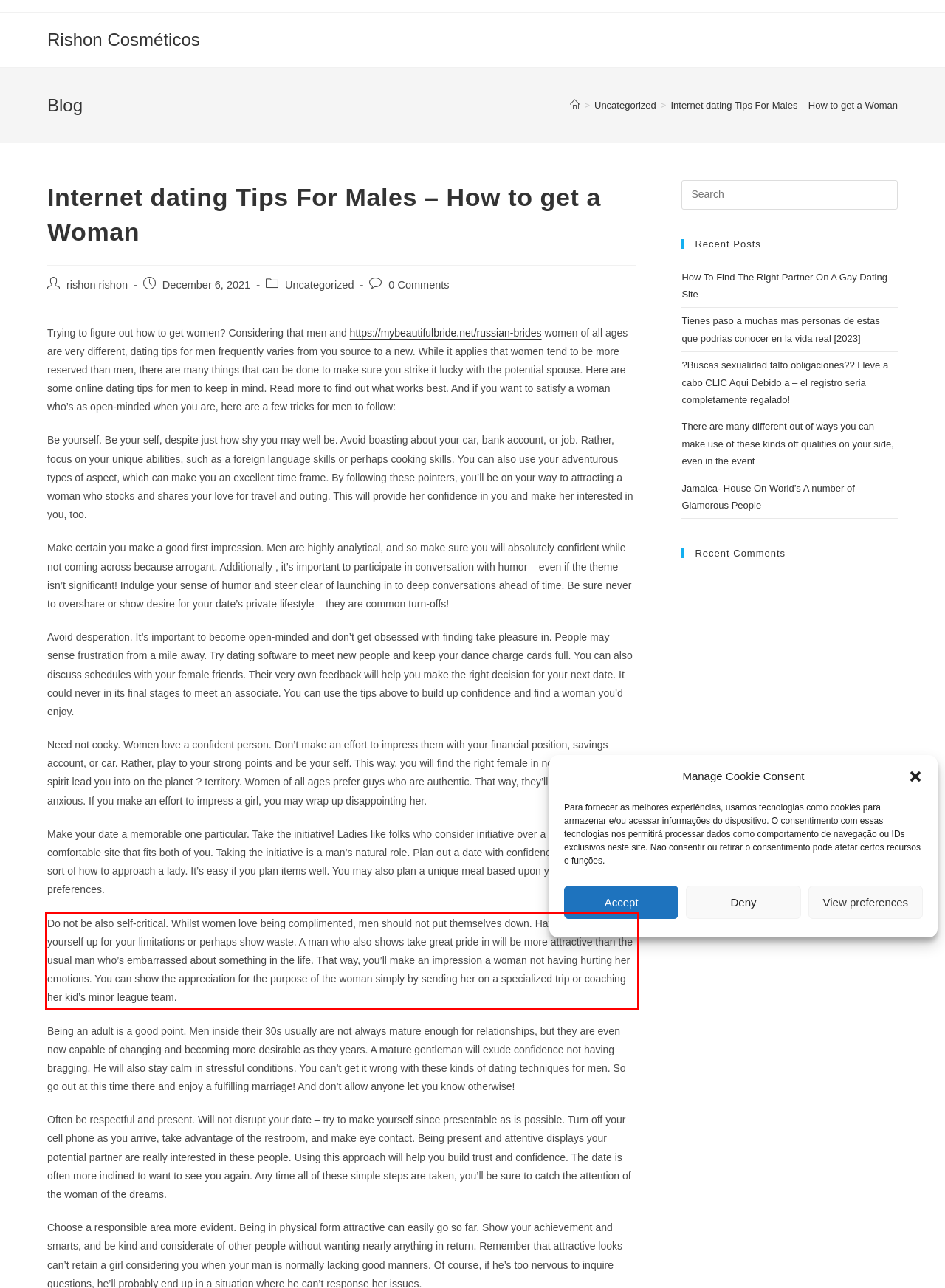By examining the provided screenshot of a webpage, recognize the text within the red bounding box and generate its text content.

Do not be also self-critical. Whilst women love being complimented, men should not put themselves down. Have a tendency beat yourself up for your limitations or perhaps show waste. A man who also shows take great pride in will be more attractive than the usual man who’s embarrassed about something in the life. That way, you’ll make an impression a woman not having hurting her emotions. You can show the appreciation for the purpose of the woman simply by sending her on a specialized trip or coaching her kid’s minor league team.